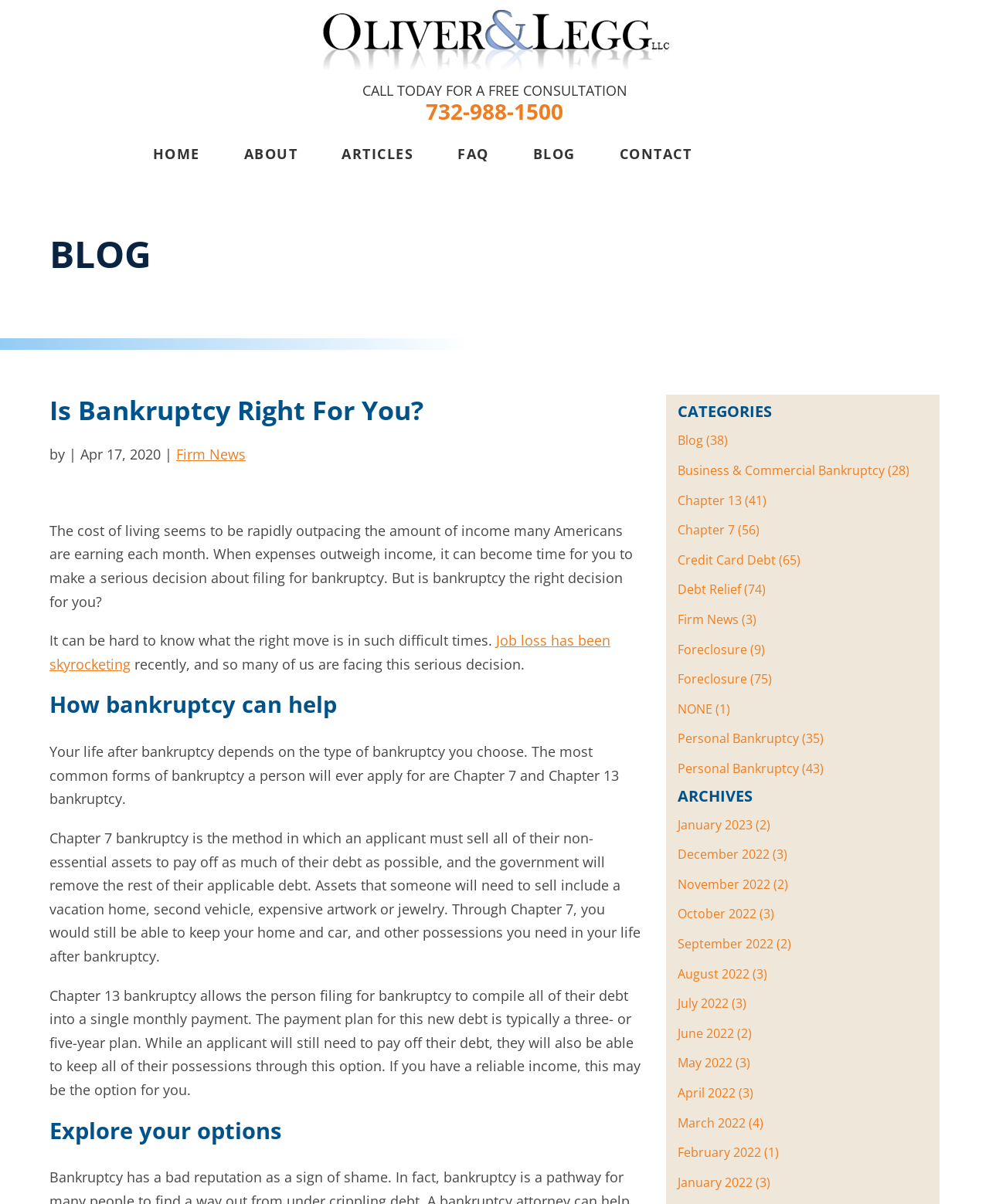How many blog posts are categorized under 'Firm News'?
Provide a one-word or short-phrase answer based on the image.

3